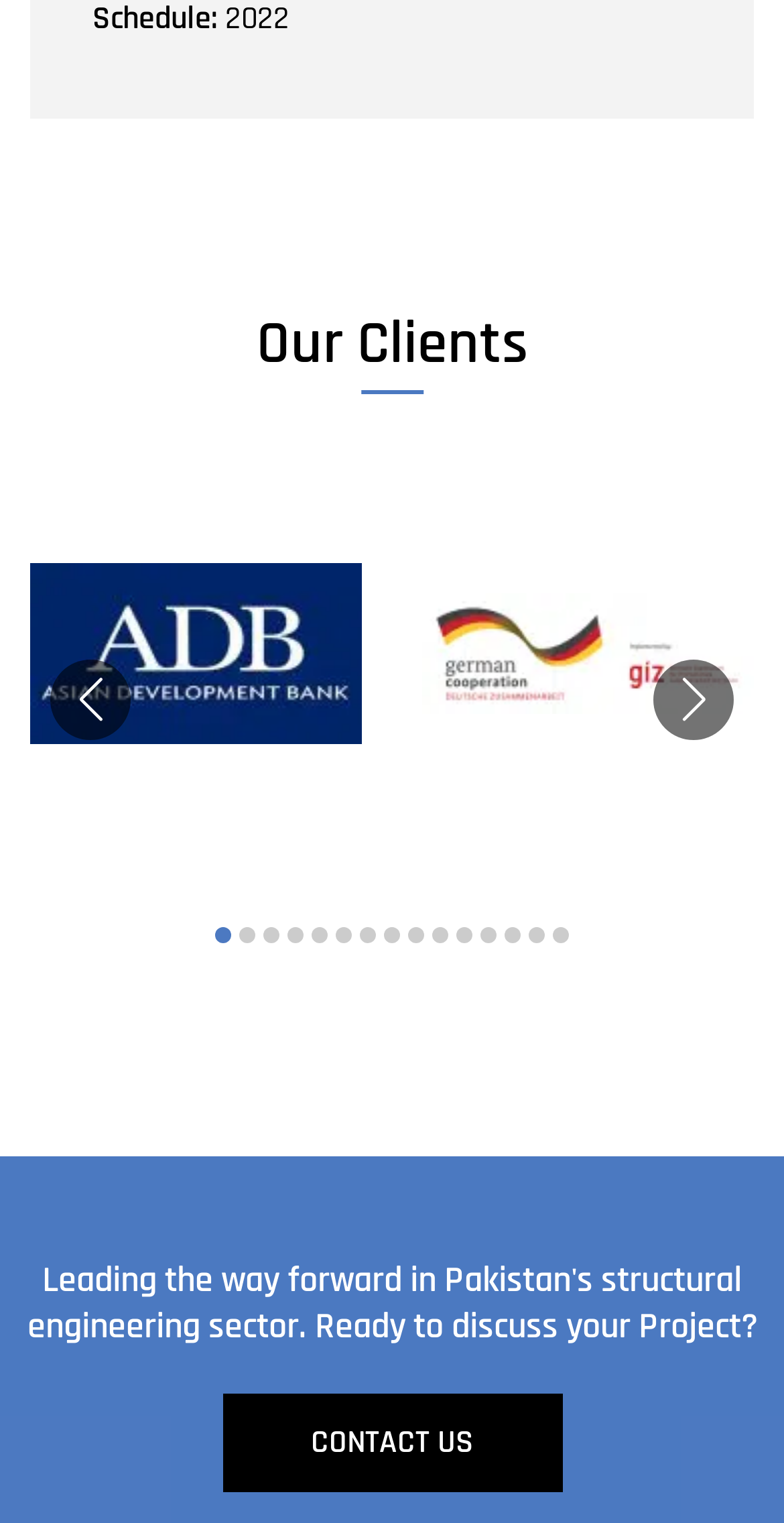Give a concise answer of one word or phrase to the question: 
What is the text on the link at the bottom?

CONTACT US